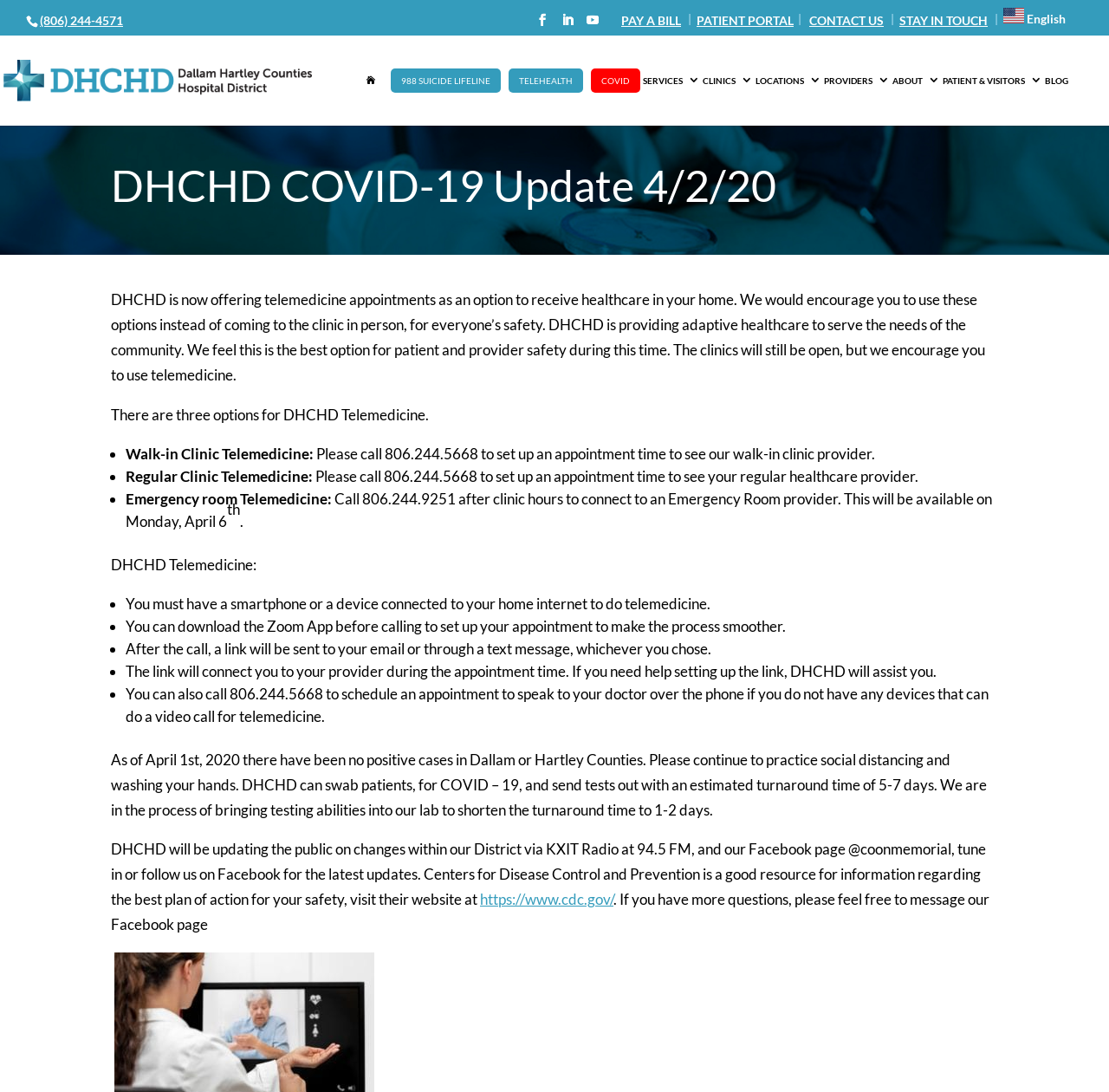How many options are available for DHCHD Telemedicine?
Please provide a detailed and comprehensive answer to the question.

The webpage lists three options for DHCHD Telemedicine: Walk-in Clinic Telemedicine, Regular Clinic Telemedicine, and Emergency room Telemedicine, which are mentioned in the bullet points.